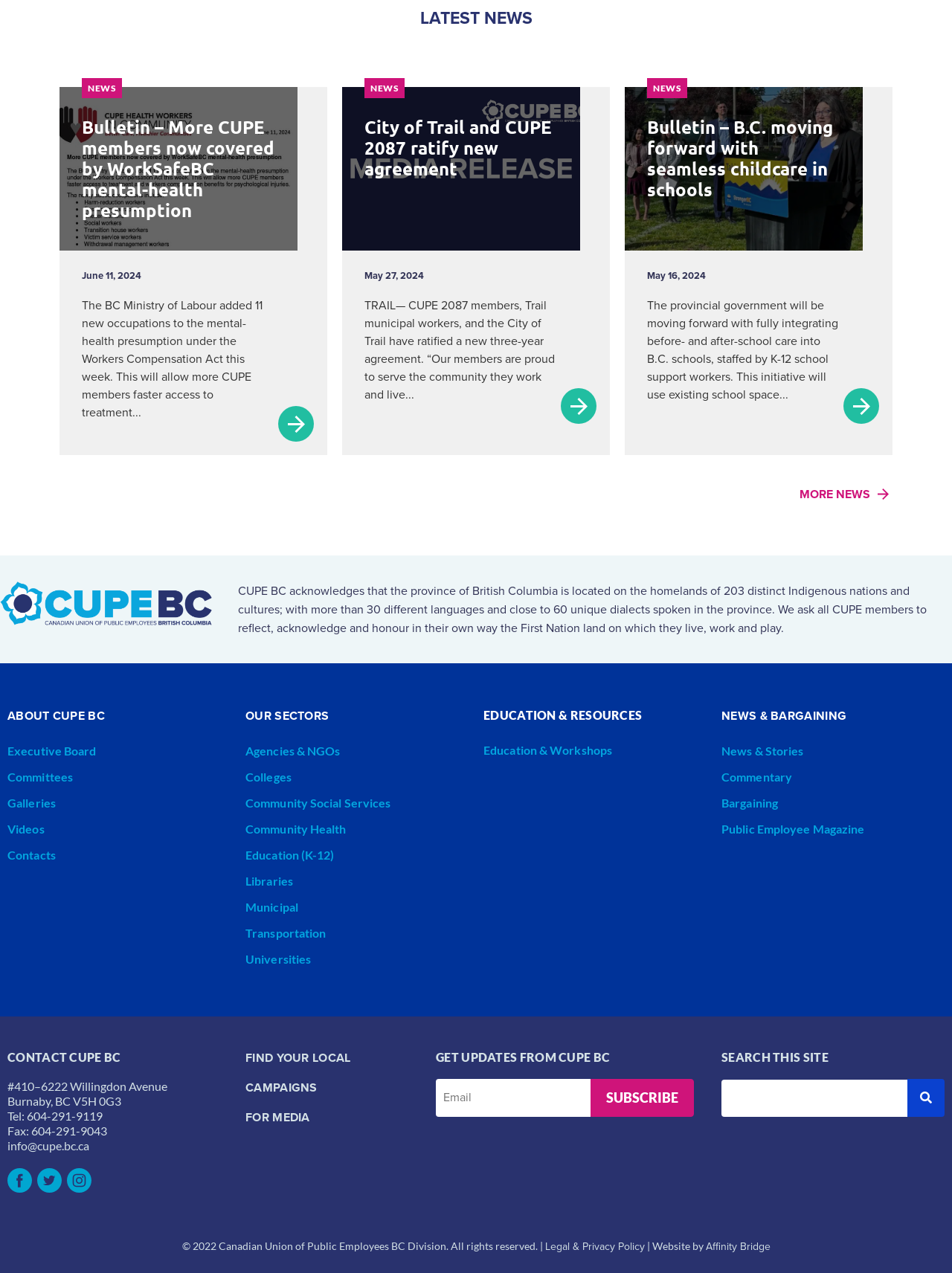Please provide a one-word or short phrase answer to the question:
What is the date of the news about CUPE 2087 ratifying a new agreement?

May 27, 2024